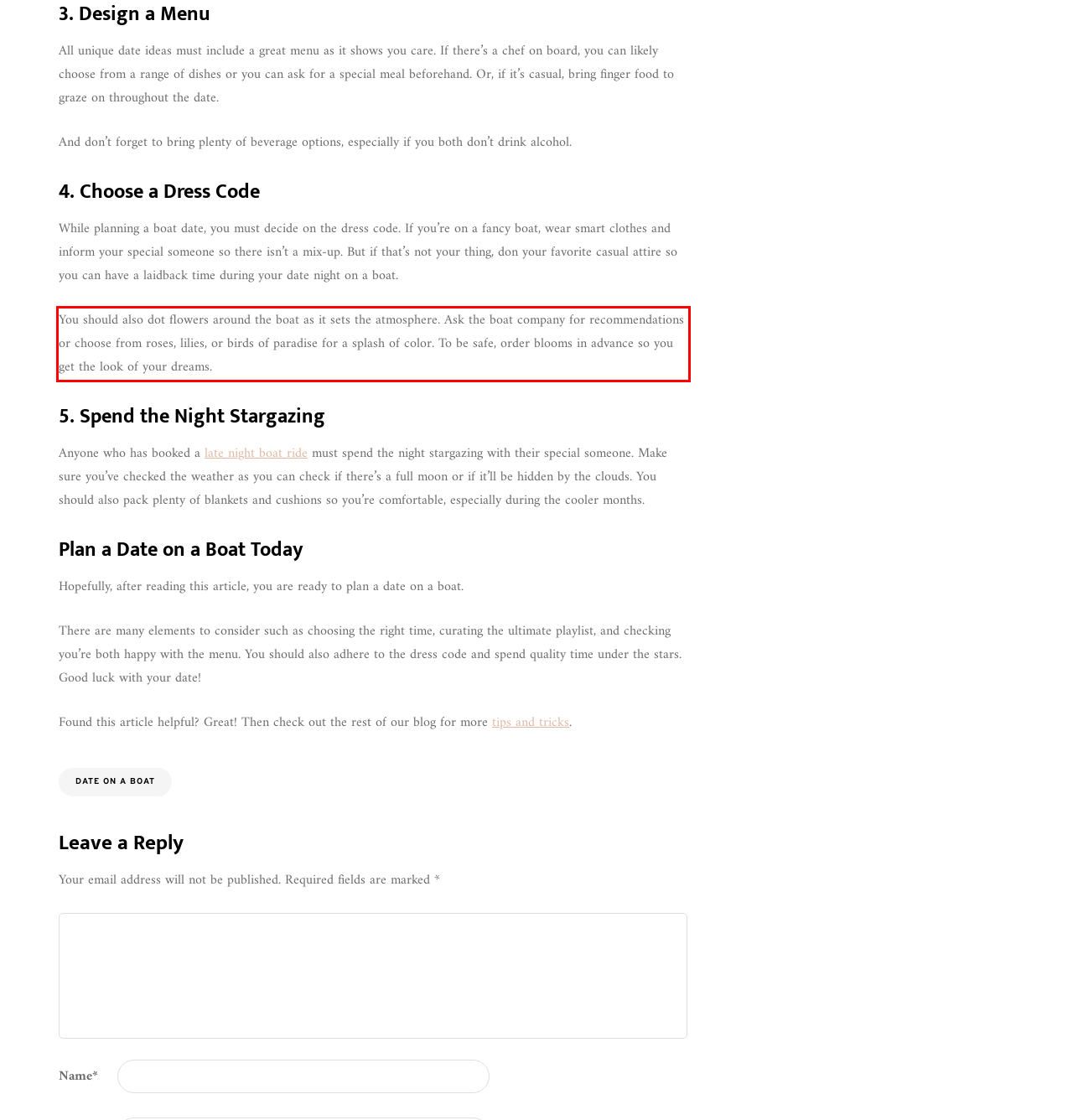Please extract the text content within the red bounding box on the webpage screenshot using OCR.

You should also dot flowers around the boat as it sets the atmosphere. Ask the boat company for recommendations or choose from roses, lilies, or birds of paradise for a splash of color. To be safe, order blooms in advance so you get the look of your dreams.